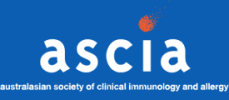What is the font style of the acronym 'ascia'?
Using the screenshot, give a one-word or short phrase answer.

Bold, modern